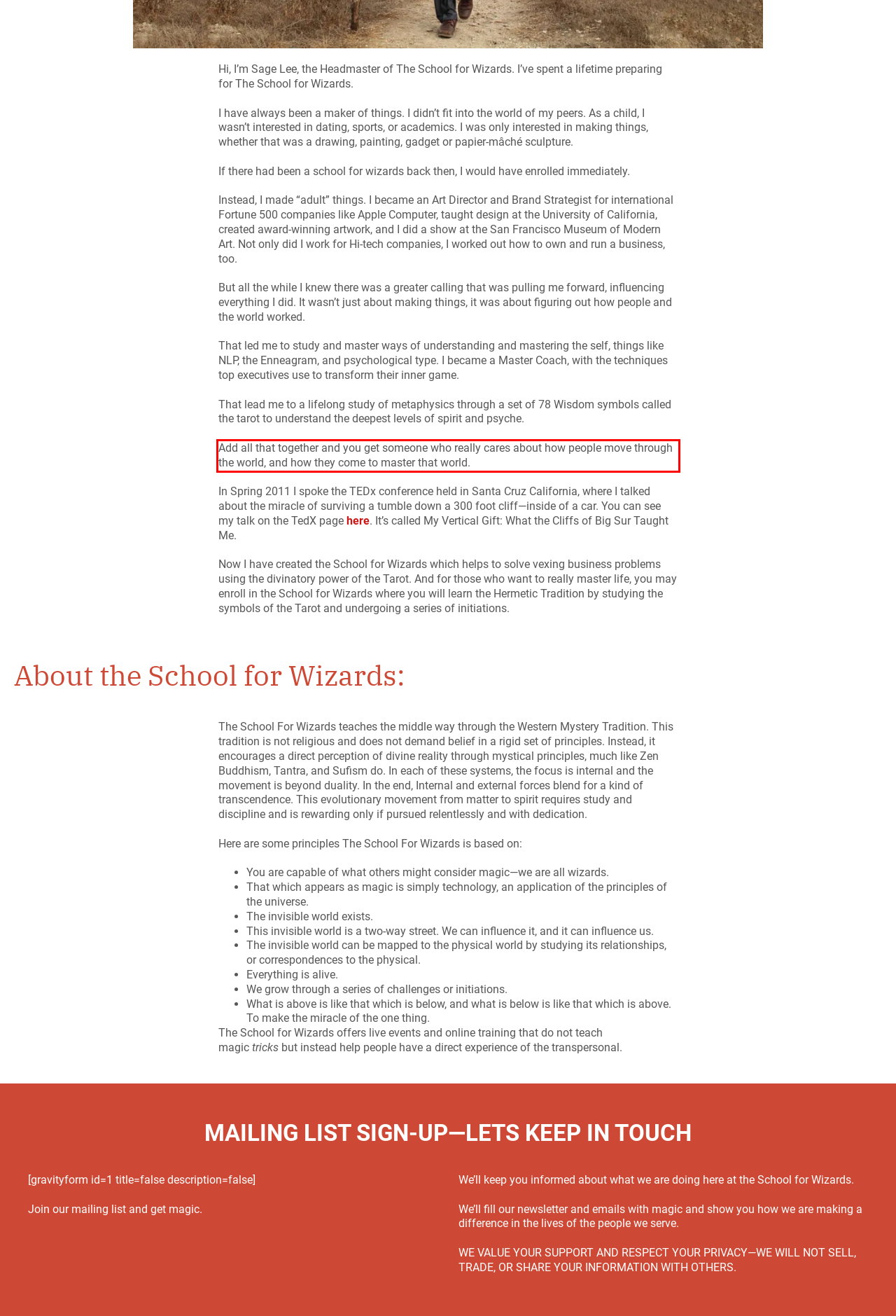You are given a screenshot of a webpage with a UI element highlighted by a red bounding box. Please perform OCR on the text content within this red bounding box.

Add all that together and you get someone who really cares about how people move through the world, and how they come to master that world.